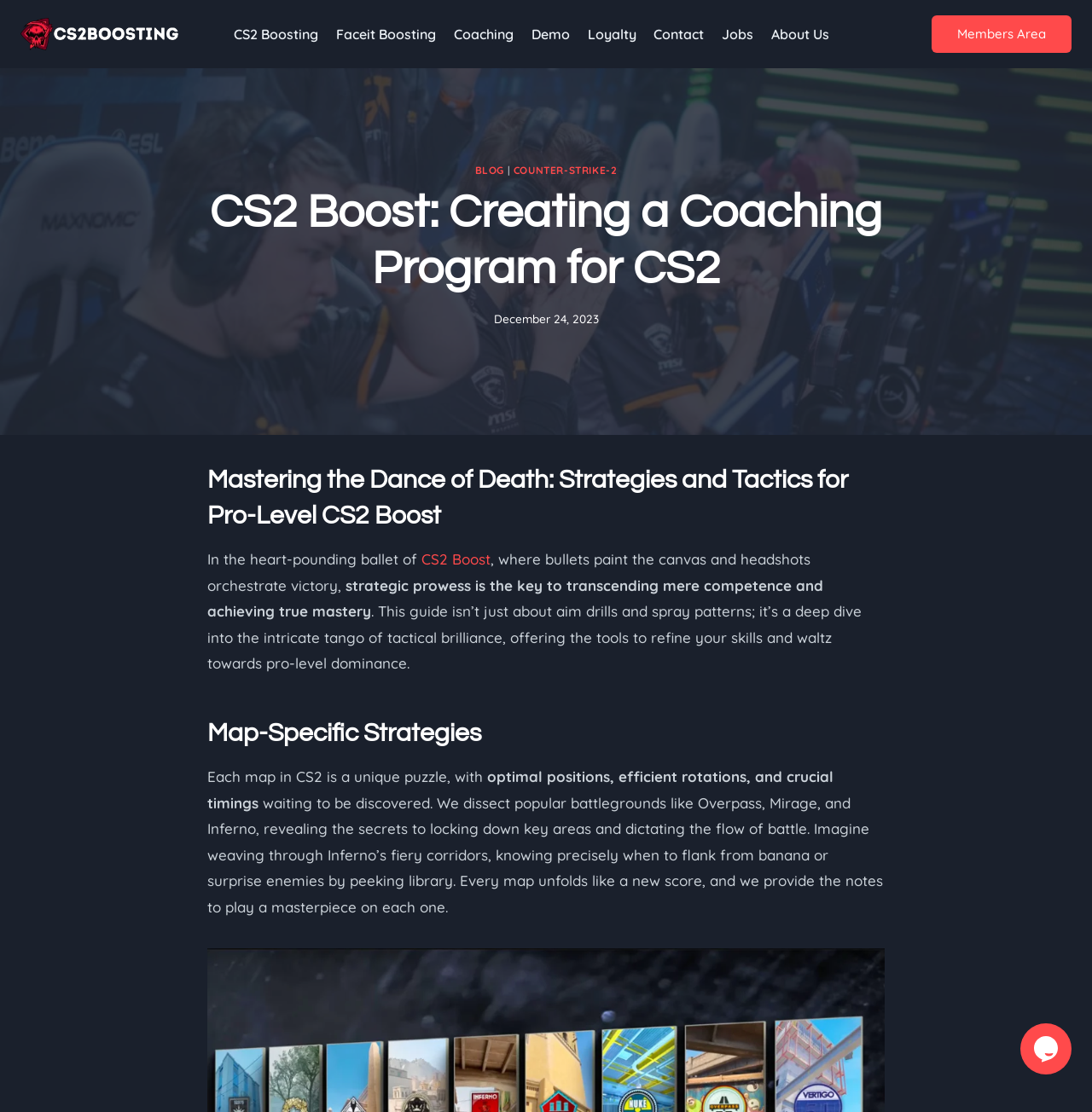How many navigation links are there in the primary navigation?
We need a detailed and exhaustive answer to the question. Please elaborate.

I counted the number of link elements inside the navigation element with the description 'Primary Navigation'. There are 7 links: 'CS2 Boosting', 'Faceit Boosting', 'Coaching', 'Demo', 'Loyalty', 'Contact', and 'Jobs'.